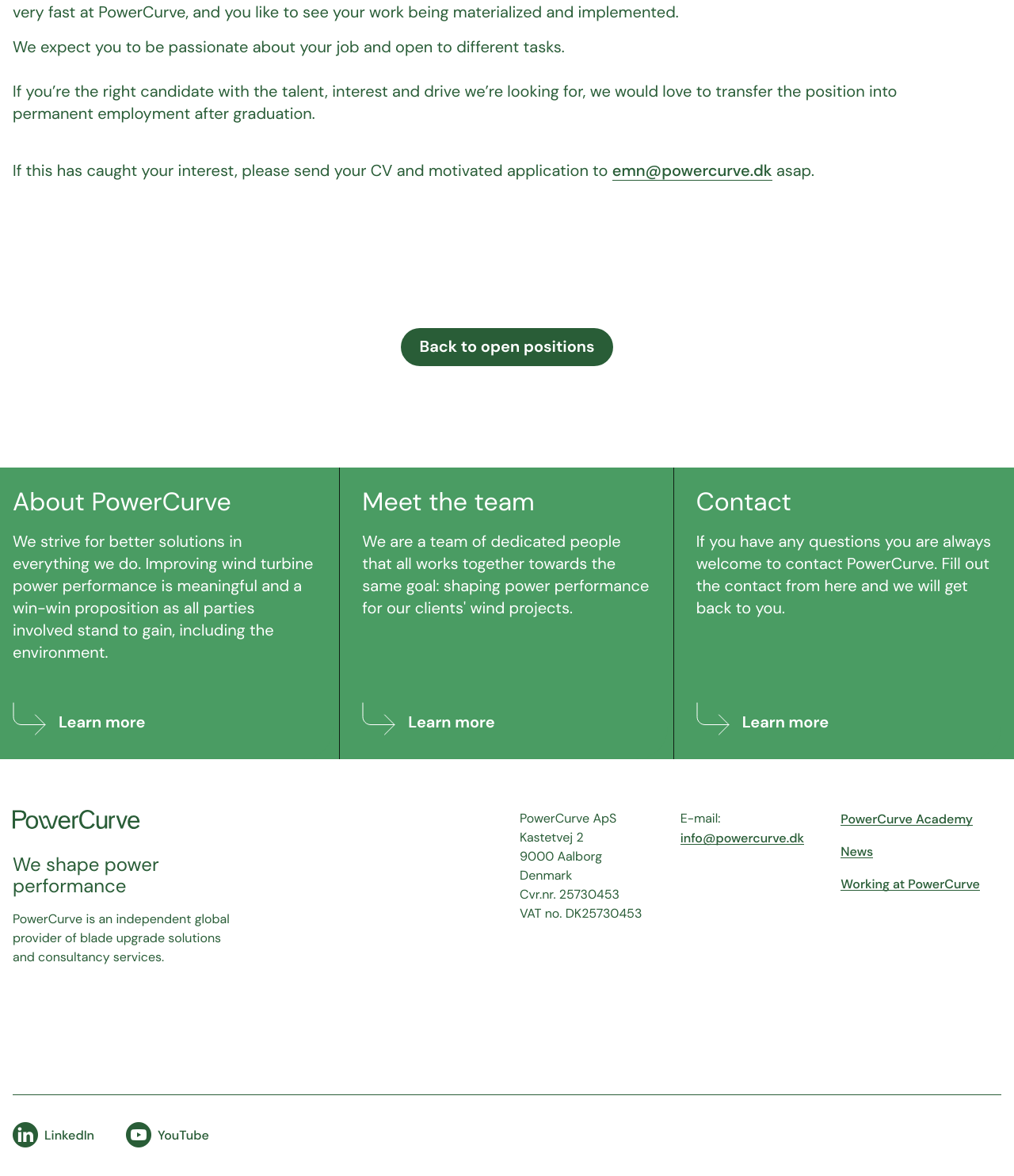Identify the bounding box coordinates for the region of the element that should be clicked to carry out the instruction: "Visit PowerCurve Academy". The bounding box coordinates should be four float numbers between 0 and 1, i.e., [left, top, right, bottom].

[0.829, 0.689, 0.959, 0.705]